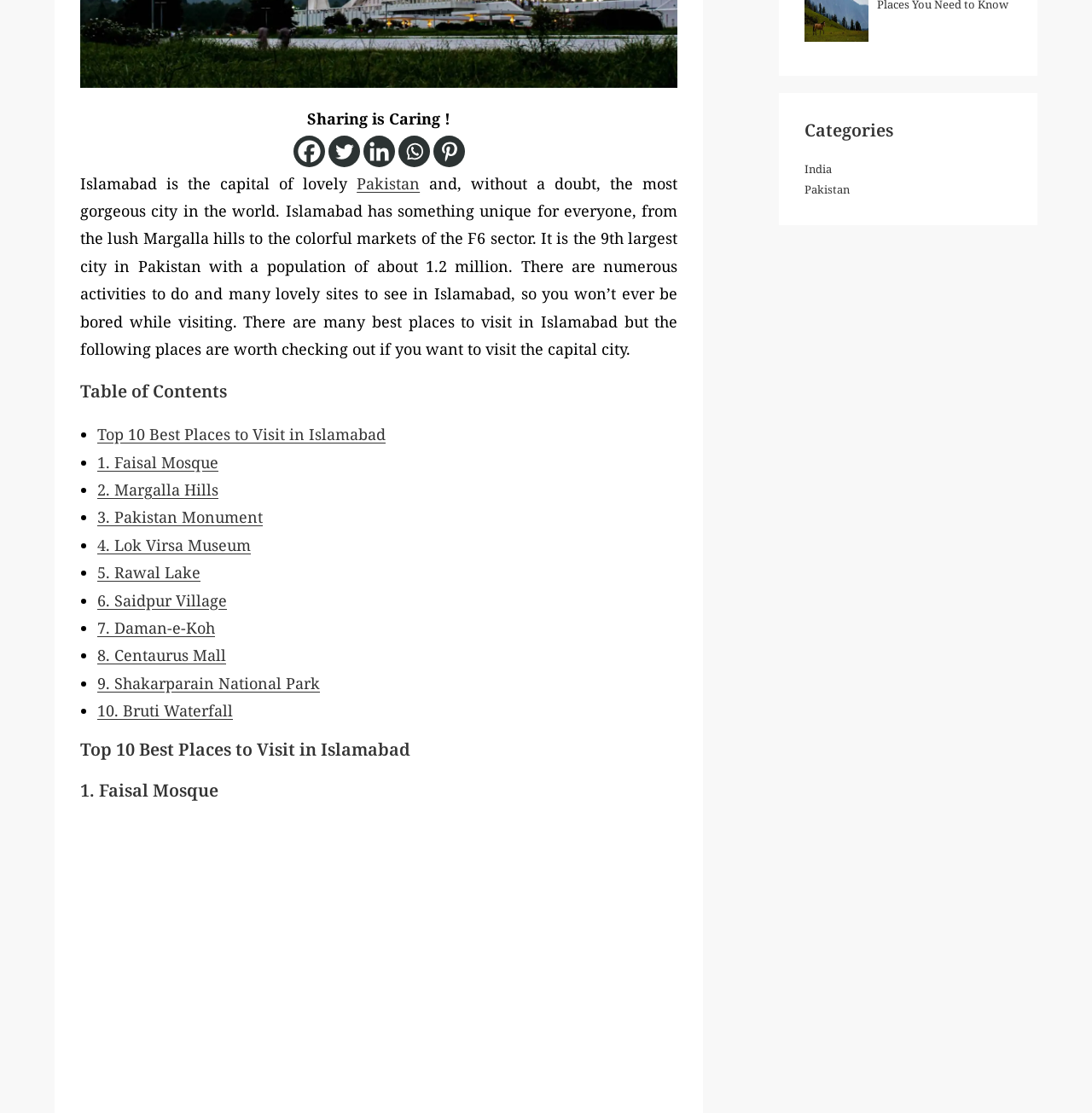Find the bounding box coordinates for the HTML element specified by: "aria-label="Facebook" title="Facebook"".

[0.268, 0.121, 0.297, 0.15]